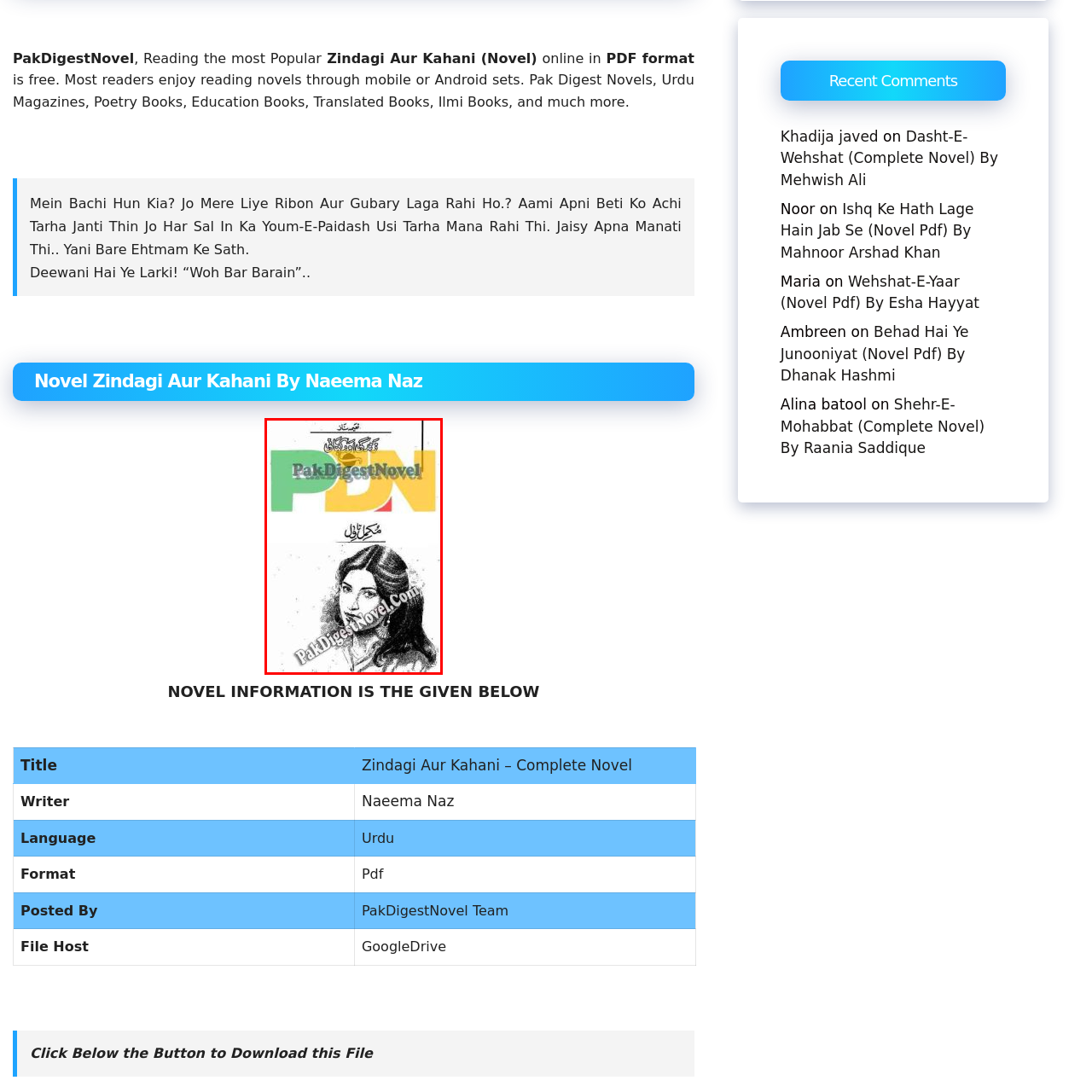What is the name of the website displayed on the cover?
Scrutinize the image inside the red bounding box and provide a detailed and extensive answer to the question.

The cover page of the novel features the name of the website 'PakDigestNovel' prominently displayed in a bold, modern style, which suggests that the website is associated with the novel.